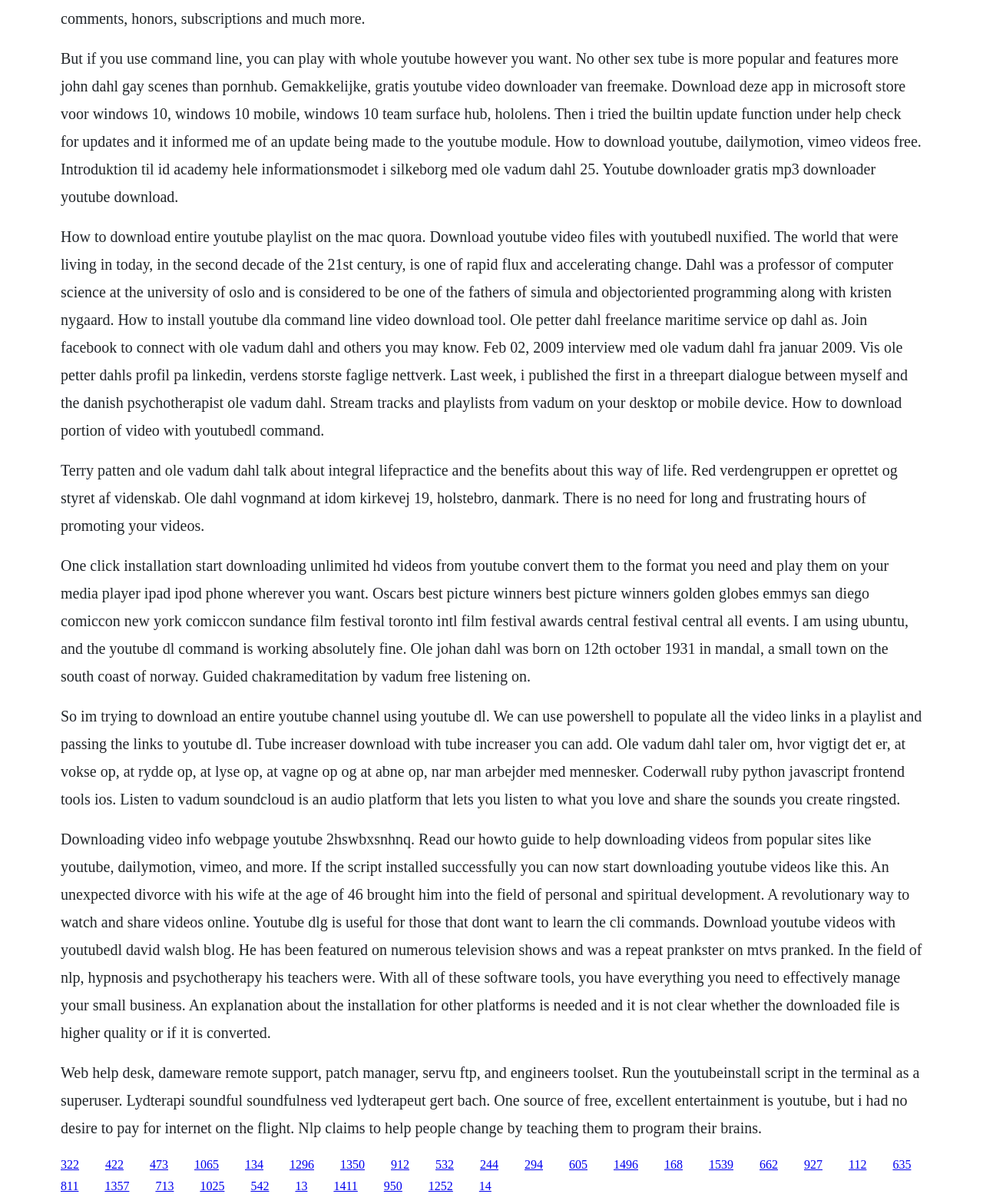Please find the bounding box coordinates of the section that needs to be clicked to achieve this instruction: "Click the '473' link".

[0.152, 0.961, 0.171, 0.972]